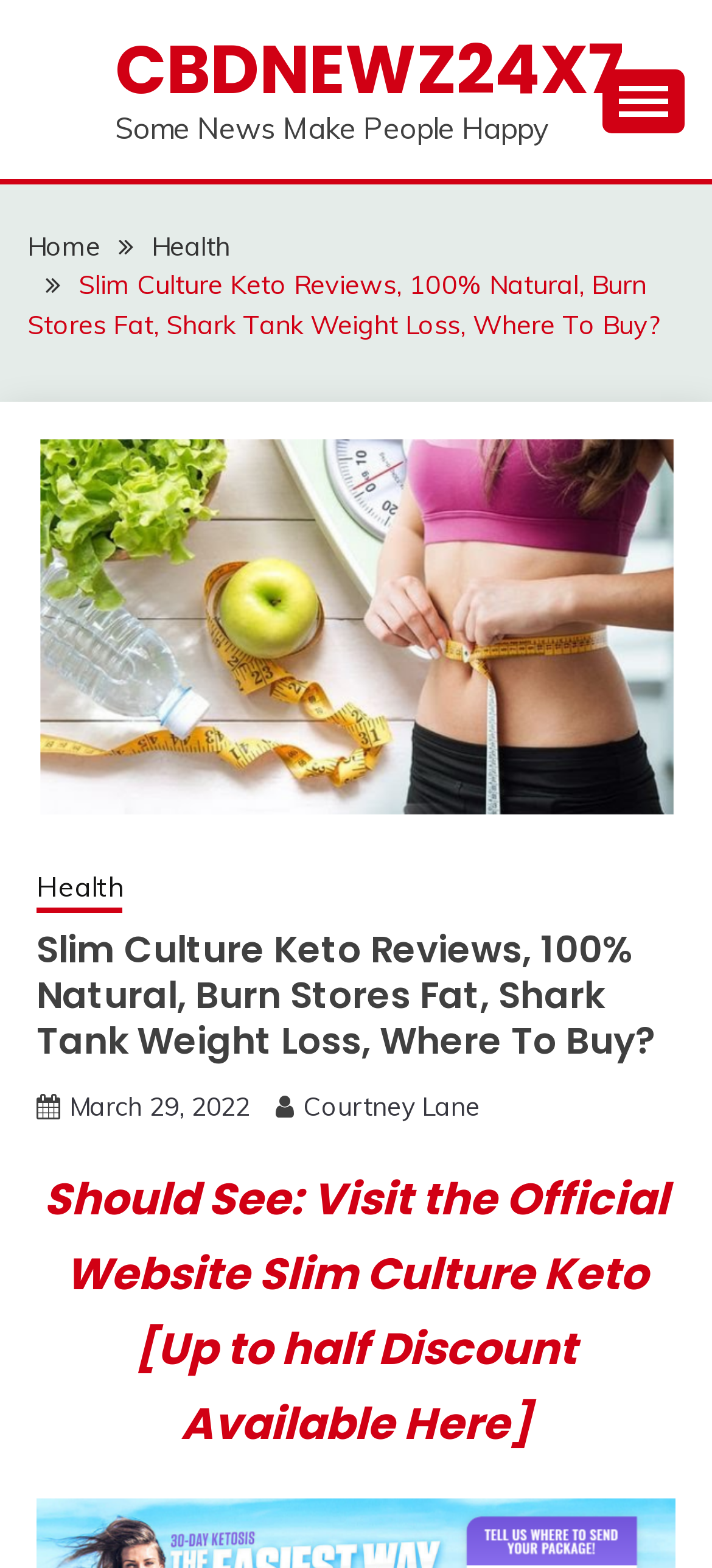Locate the UI element described as follows: "parent_node: CBDNEWZ24X7". Return the bounding box coordinates as four float numbers between 0 and 1 in the order [left, top, right, bottom].

[0.846, 0.044, 0.962, 0.085]